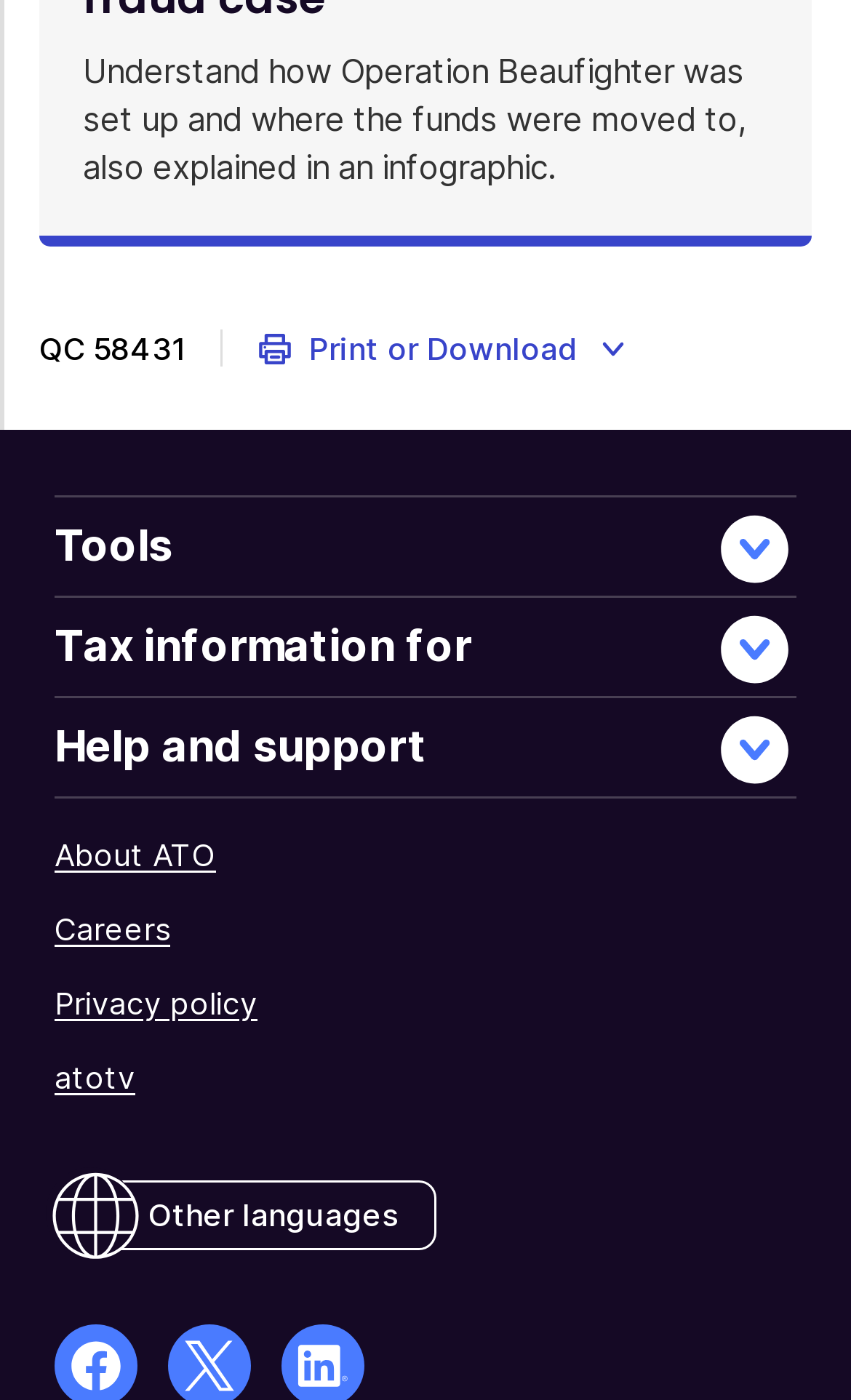How many links are available under 'Help and support'?
Please use the image to provide an in-depth answer to the question.

The 'Help and support' section is a collapsible button, but it does not contain any links. It is located below the 'Tax information for' and 'Tools' sections.